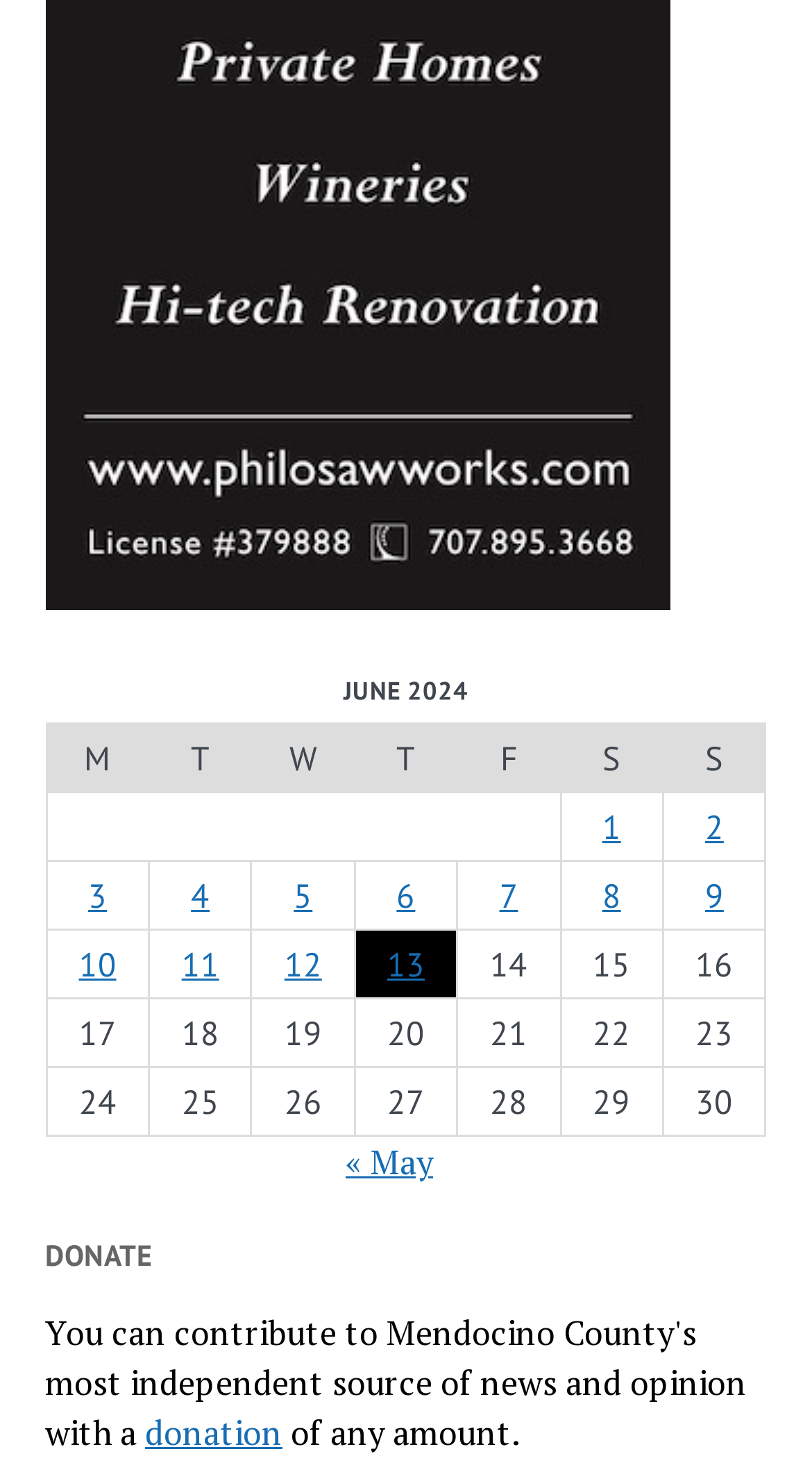Please find the bounding box coordinates (top-left x, top-left y, bottom-right x, bottom-right y) in the screenshot for the UI element described as follows: alt="Philo Saw Works"

[0.056, 0.388, 0.825, 0.419]